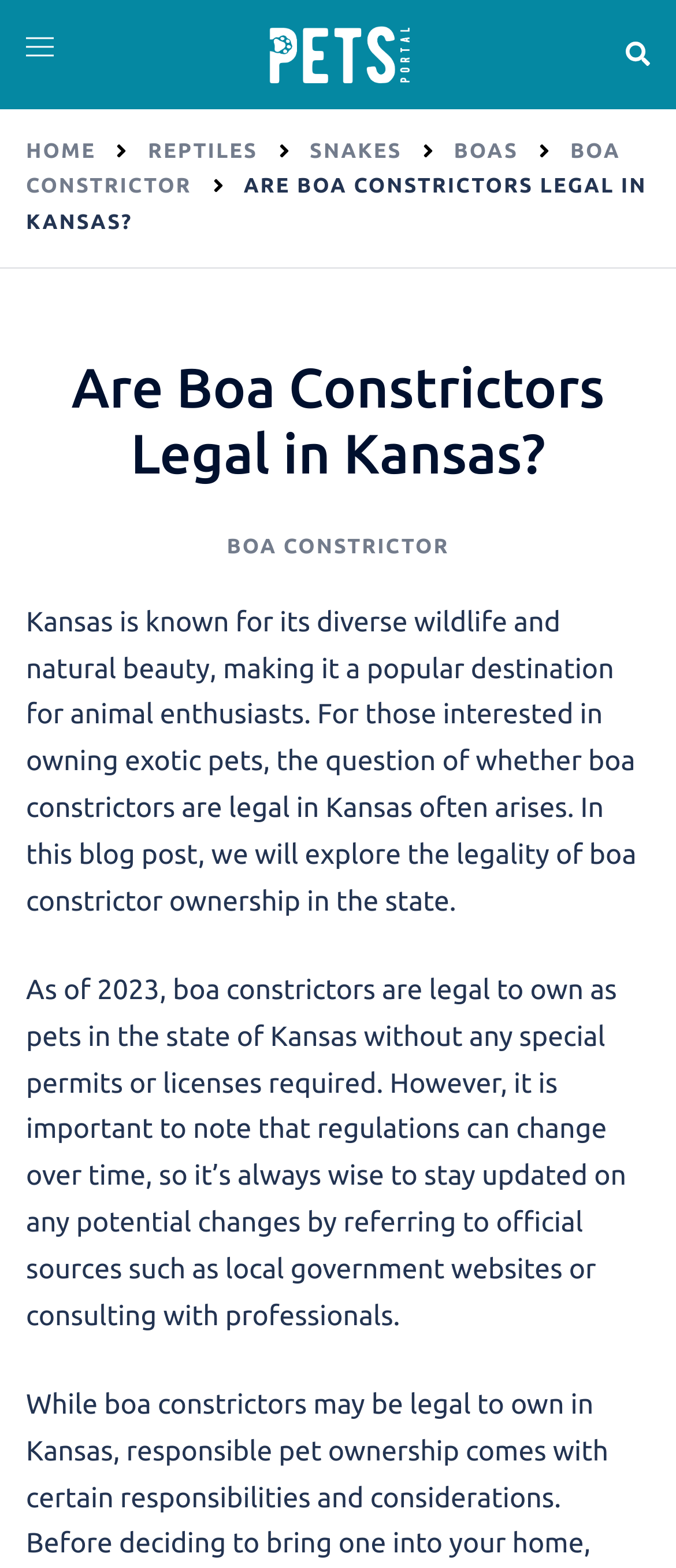Please determine the bounding box coordinates of the section I need to click to accomplish this instruction: "Search for something".

[0.92, 0.026, 0.961, 0.044]